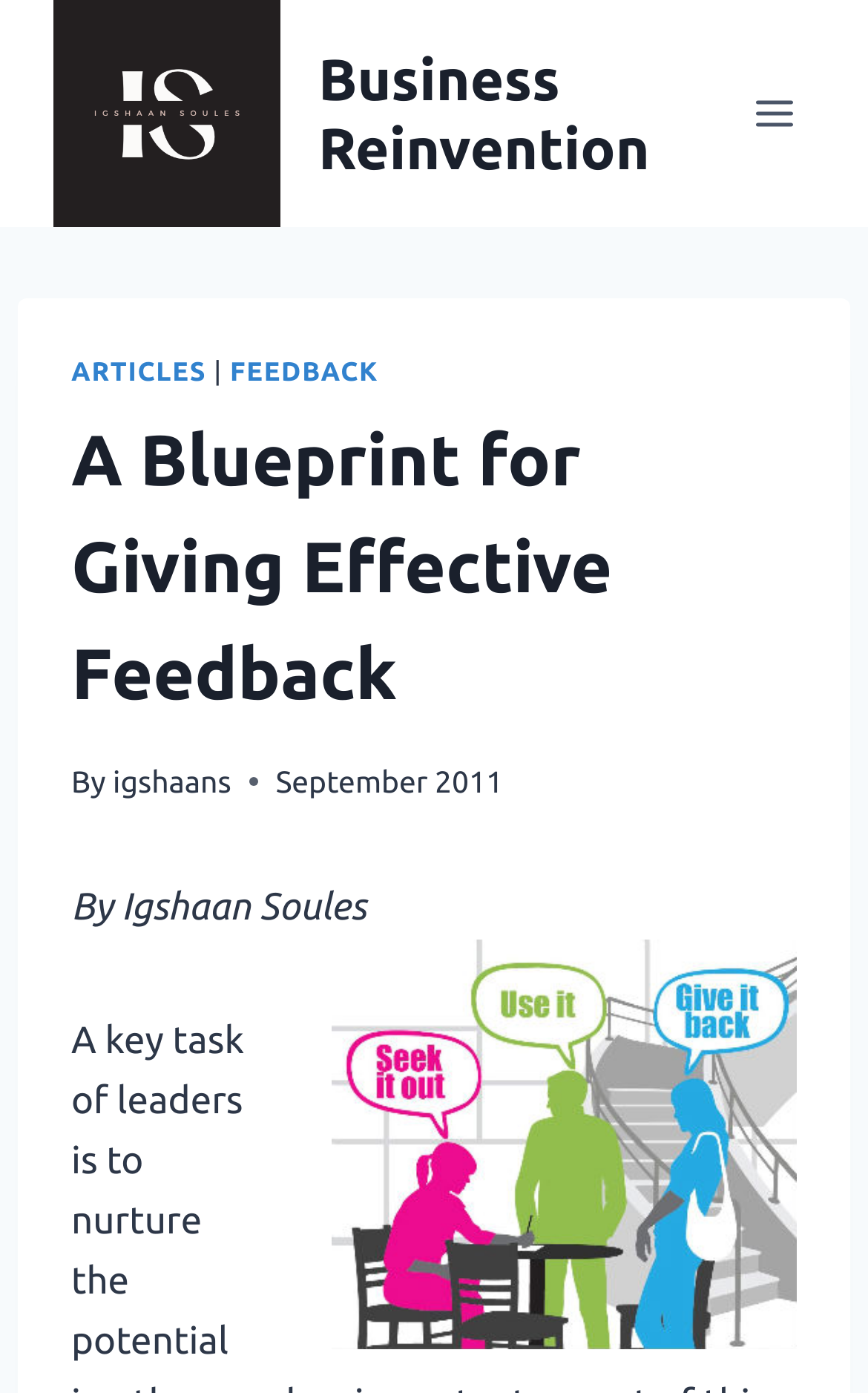What is the date of the article?
Based on the image, answer the question with as much detail as possible.

I found a time element with a static text element as its child, which contains the text 'September 2011'. This text is likely to be the date of the article, as it is located near the author's name and the title of the article.